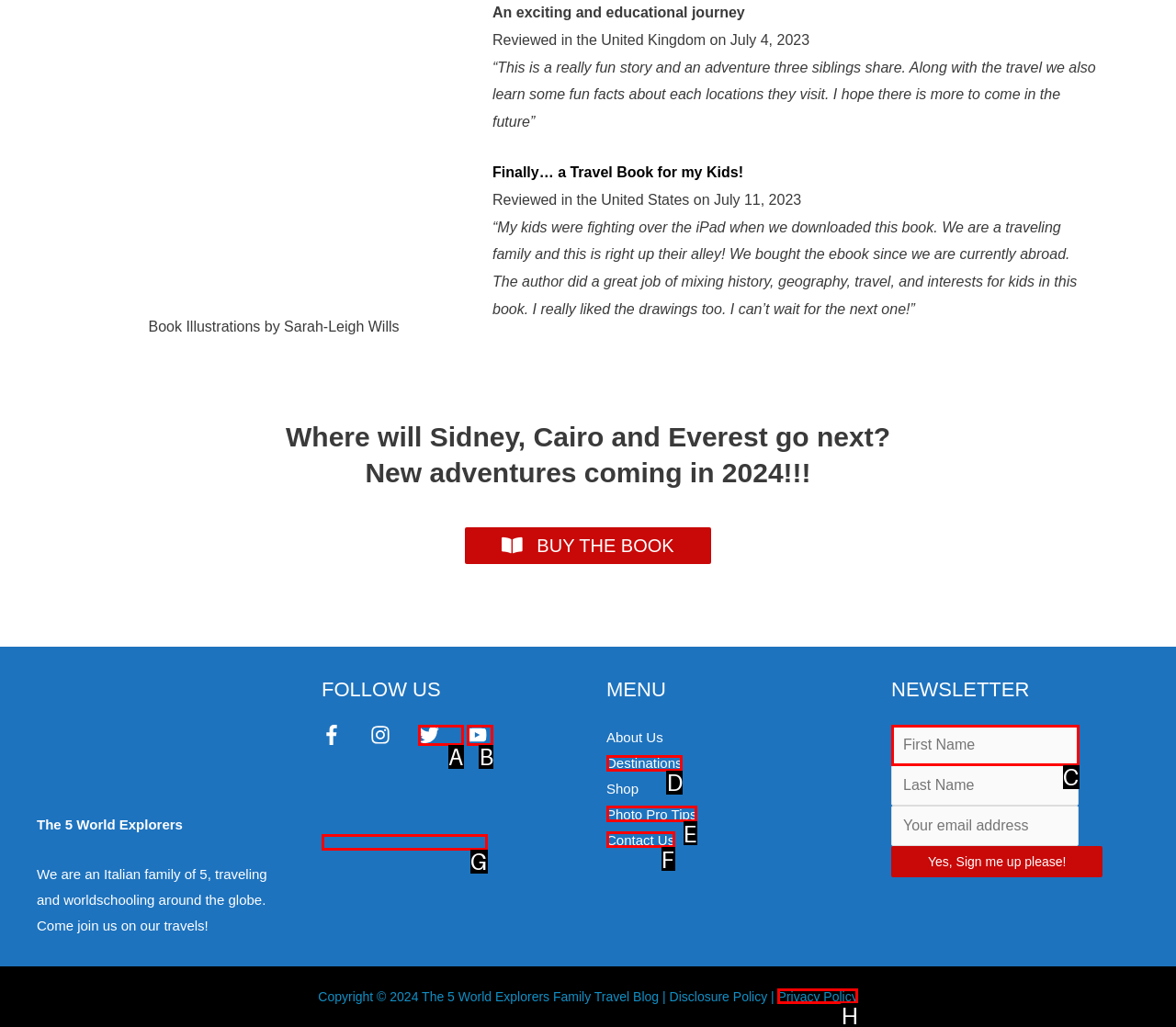Using the element description: alt="The Nomad Photography", select the HTML element that matches best. Answer with the letter of your choice.

G